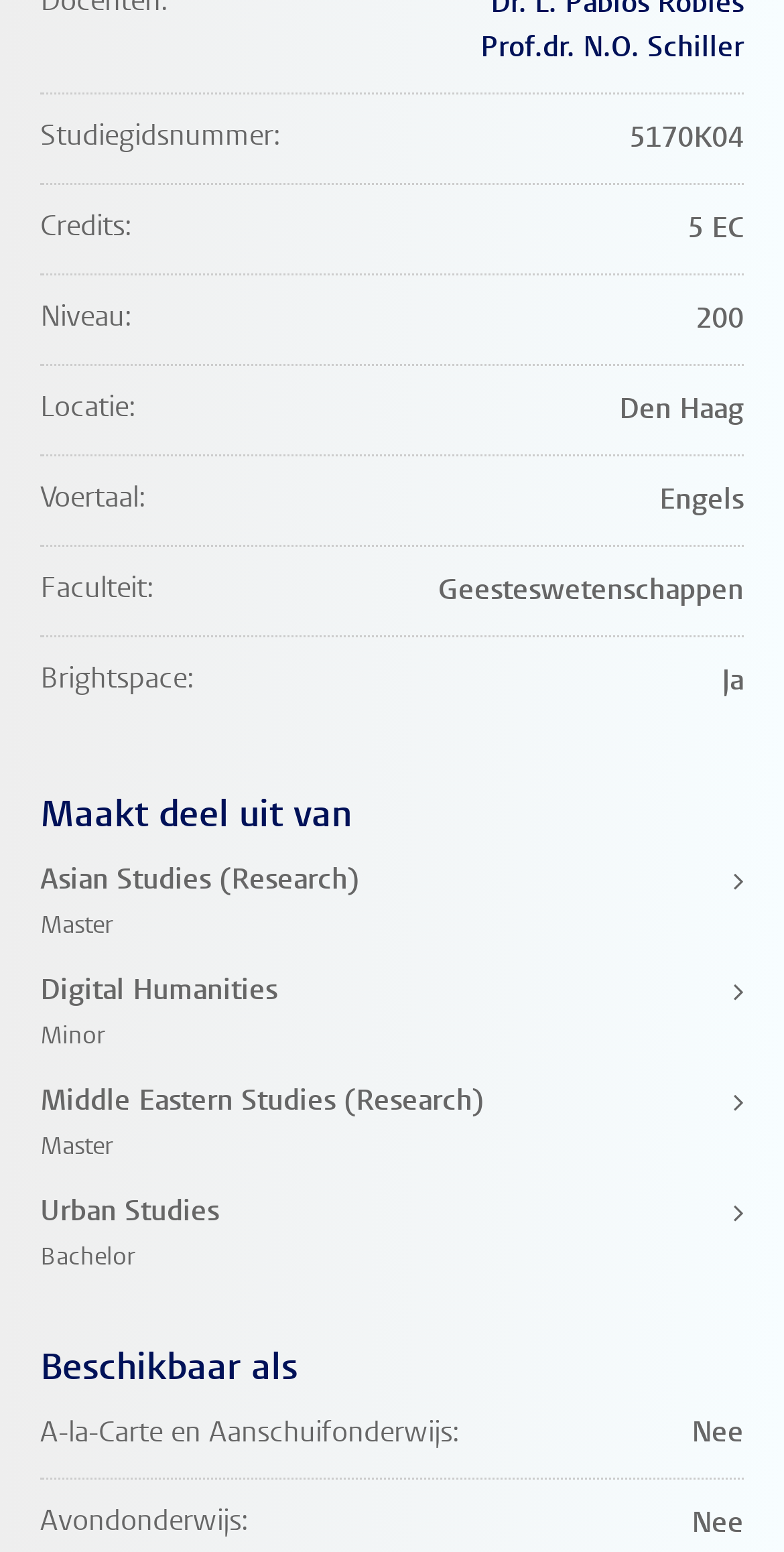Is Brightspace used for this course?
Answer the question with a single word or phrase by looking at the picture.

Ja